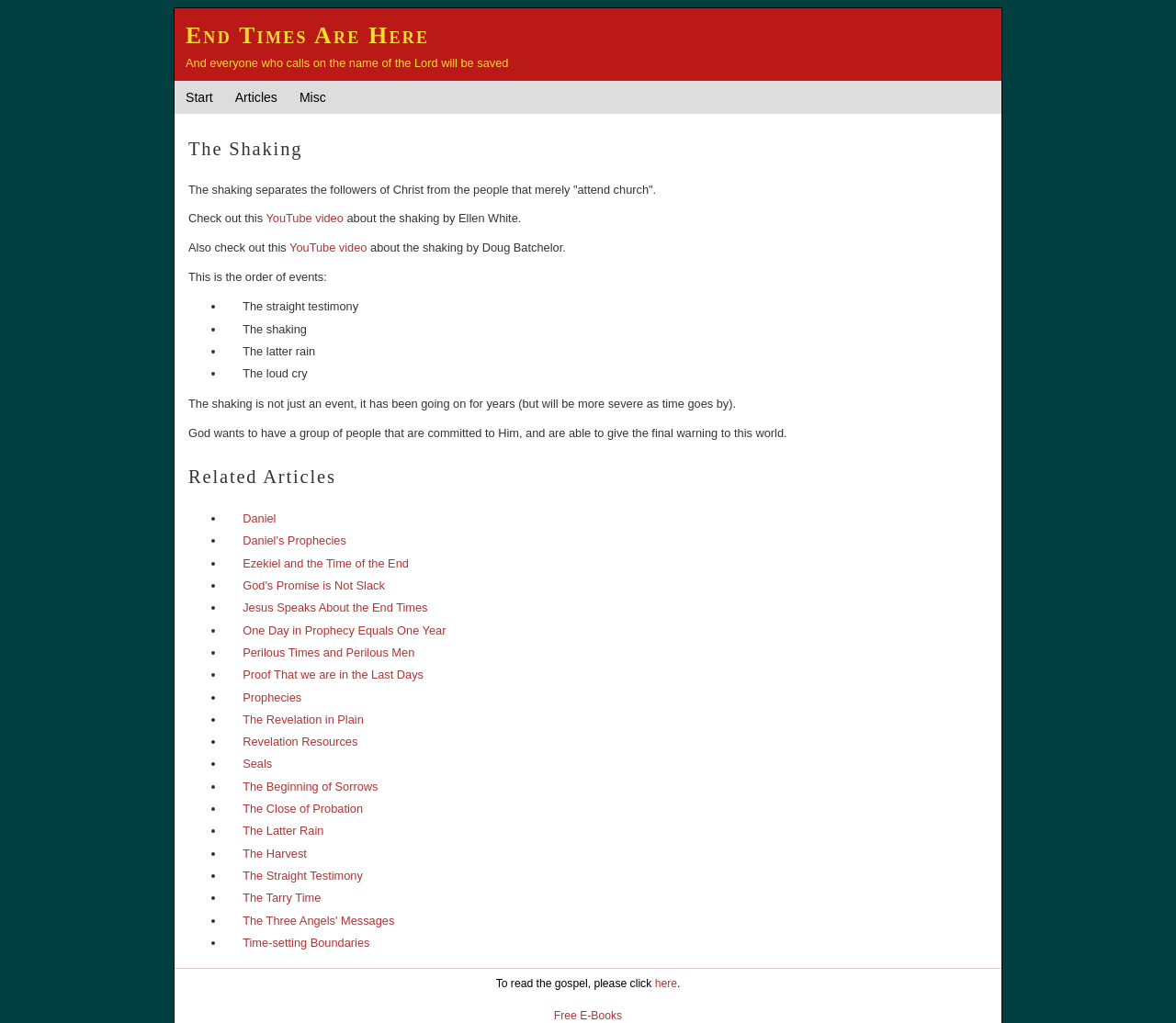Locate the bounding box coordinates of the clickable element to fulfill the following instruction: "Click the 'Start' button". Provide the coordinates as four float numbers between 0 and 1 in the format [left, top, right, bottom].

[0.148, 0.079, 0.19, 0.111]